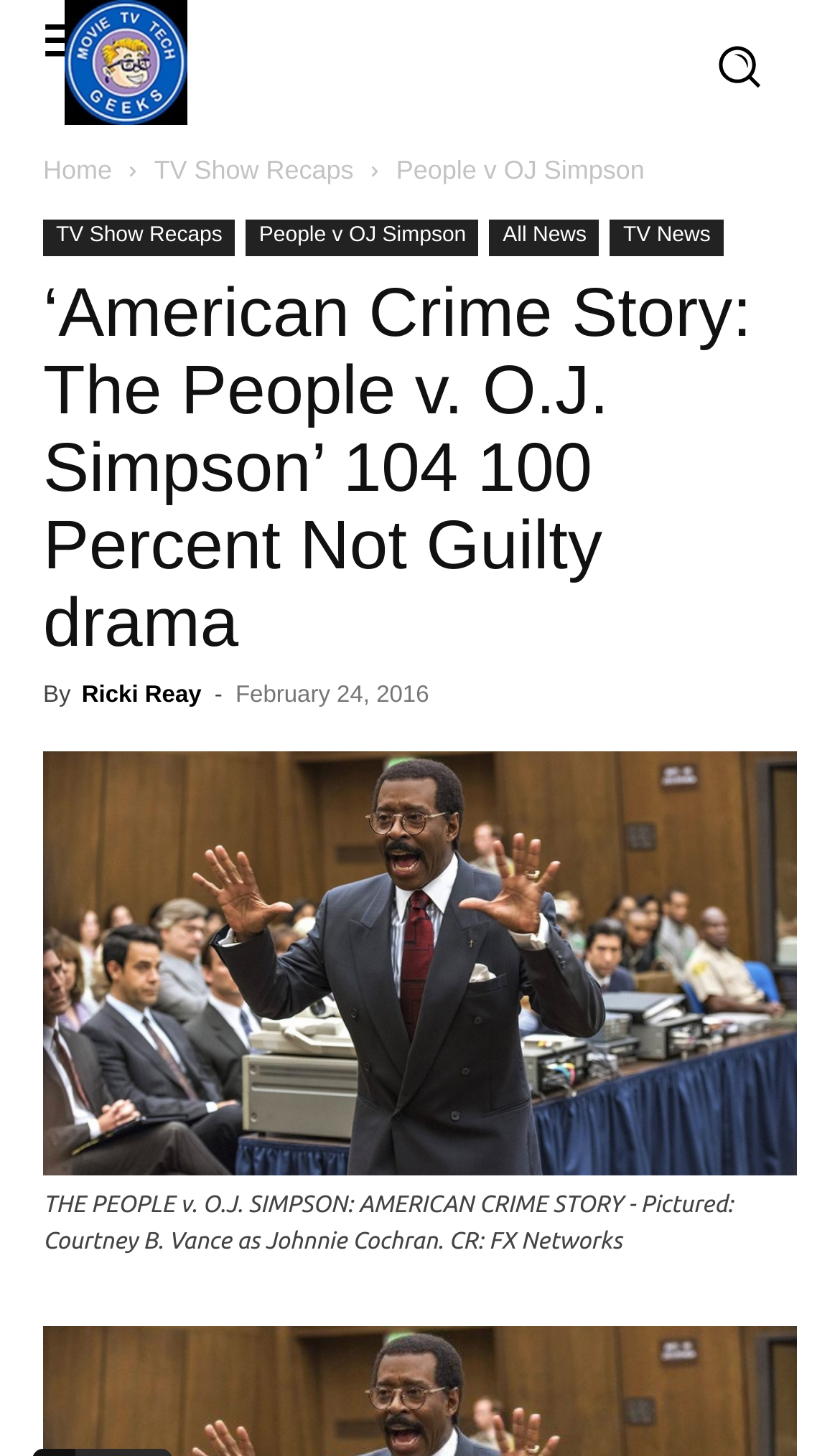Determine the bounding box coordinates for the clickable element required to fulfill the instruction: "Click the 'Home' link". Provide the coordinates as four float numbers between 0 and 1, i.e., [left, top, right, bottom].

[0.051, 0.106, 0.133, 0.127]